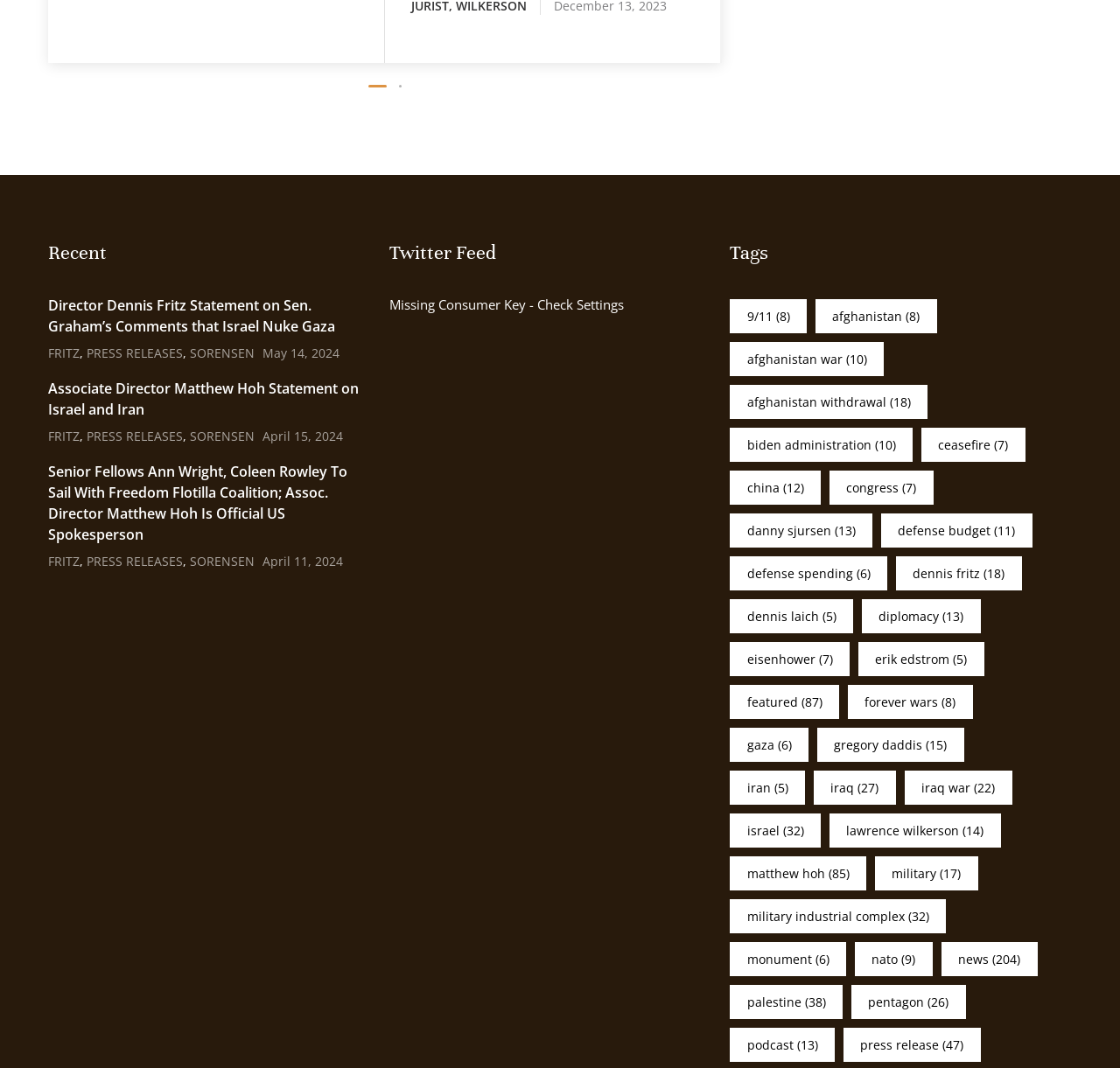Locate the bounding box coordinates of the element's region that should be clicked to carry out the following instruction: "Read the press release 'Senior Fellows Ann Wright, Coleen Rowley To Sail With Freedom Flotilla Coalition; Assoc. Director Matthew Hoh Is Official US Spokesperson'". The coordinates need to be four float numbers between 0 and 1, i.e., [left, top, right, bottom].

[0.043, 0.432, 0.31, 0.509]